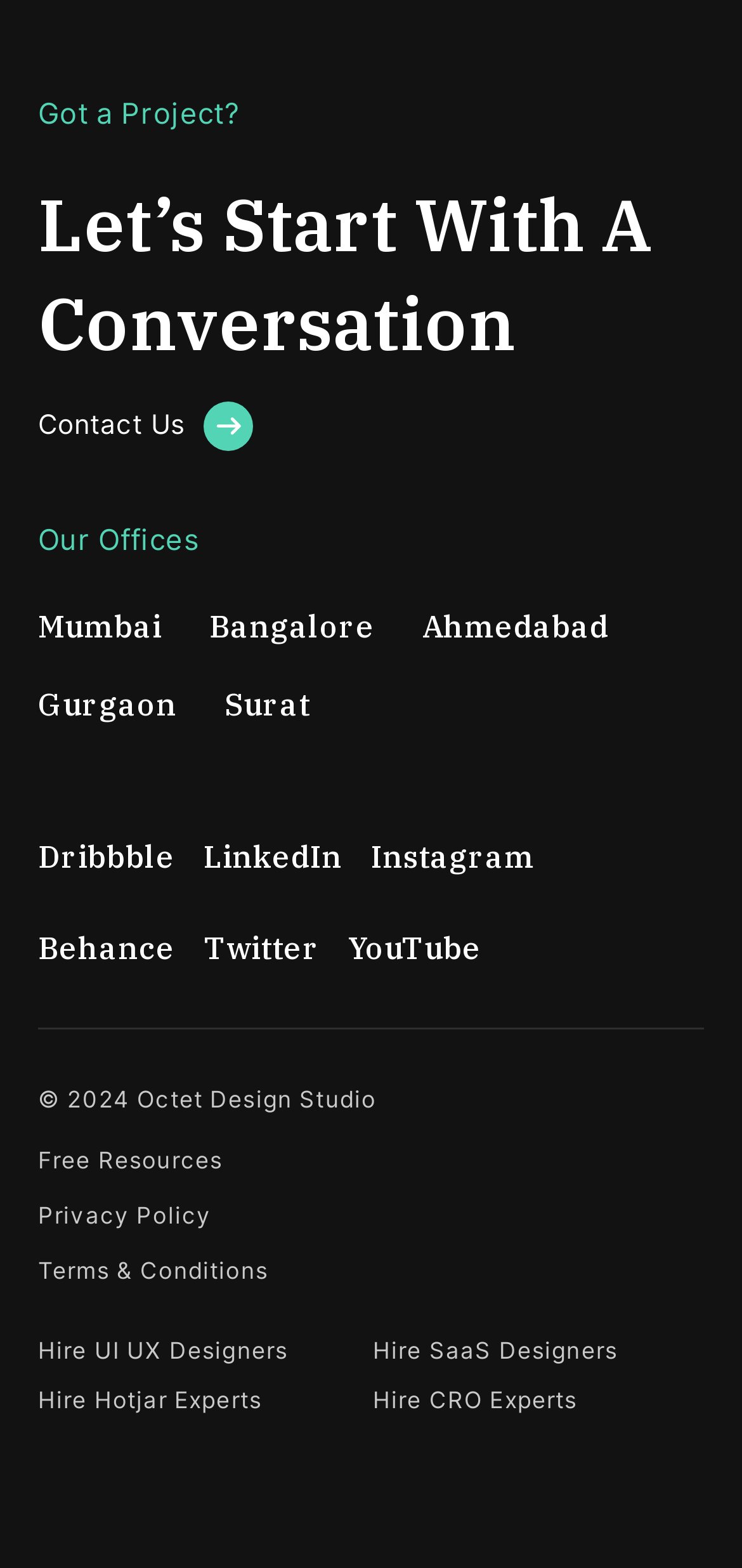Specify the bounding box coordinates of the area to click in order to follow the given instruction: "View free resources."

[0.051, 0.73, 0.3, 0.749]